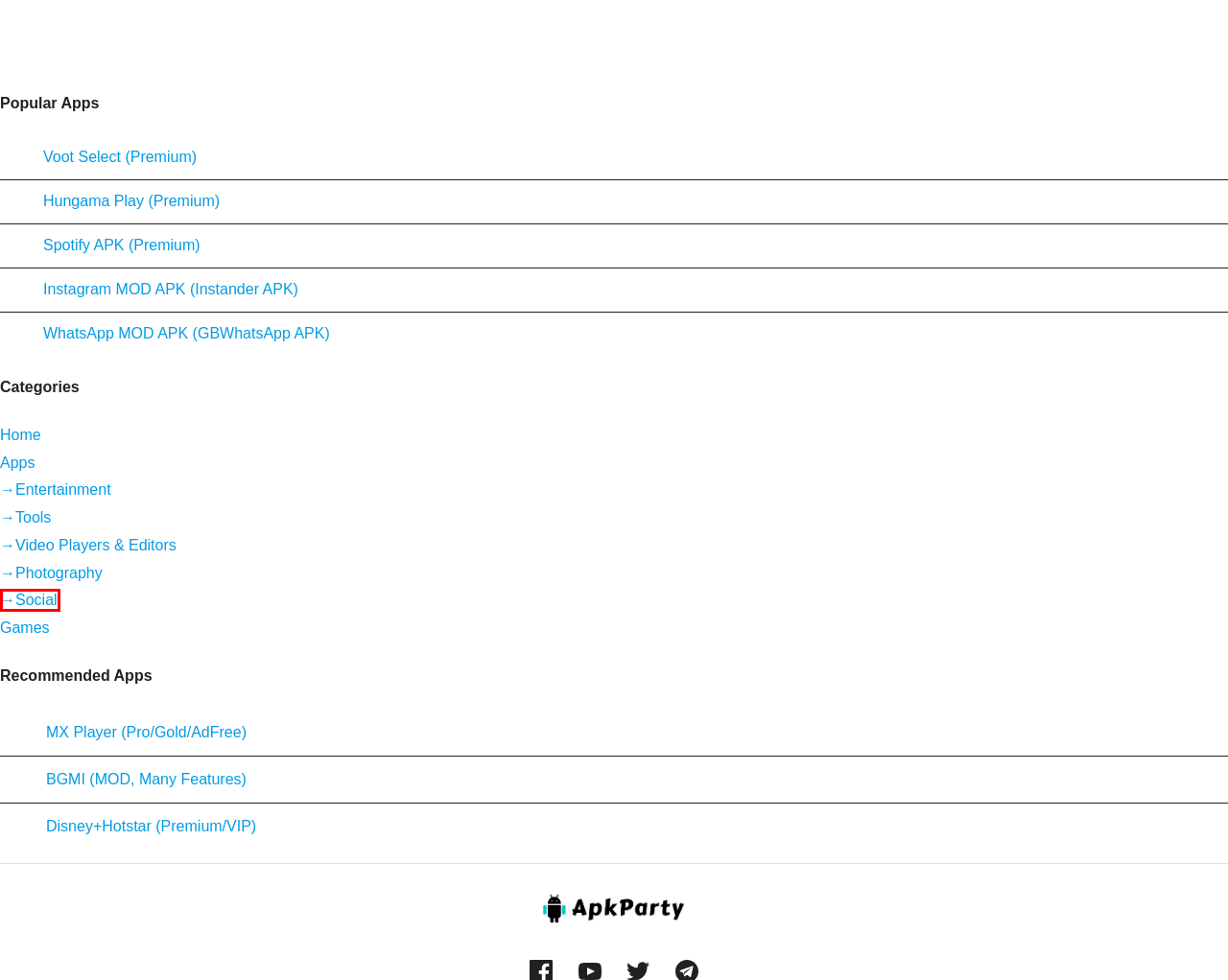Review the screenshot of a webpage that includes a red bounding box. Choose the most suitable webpage description that matches the new webpage after clicking the element within the red bounding box. Here are the candidates:
A. Instander APK V18.1 (Official) Latest Version 2024
B. Social - APKParty.com
C. Voot Mod Apk V5.1.0 [Premium] Latest Version 2024
D. Photography - APKParty.com
E. Hotstar Mod Apk V26 (Premium Unlocked) Download 2024
F. Video Players & Editors - APKParty.com
G. Hungama Play MOD APK V3.1.6 [Premium Unlocked] 2024
H. ENTERTAINMENT - APKParty.com

B